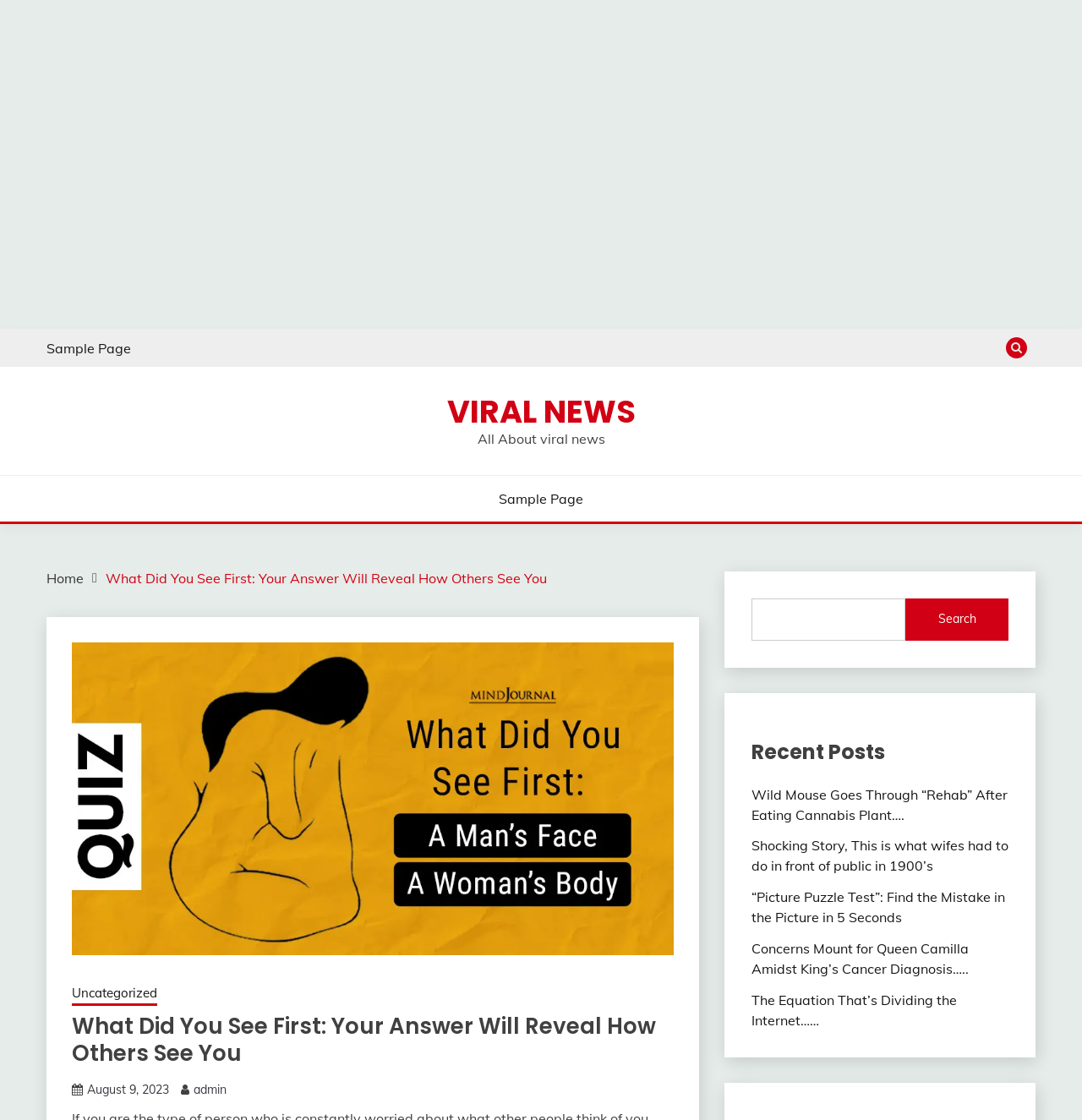What is the text above the search box?
Provide a detailed and extensive answer to the question.

I looked at the section above the search box and found a static text element with the content 'All About viral news'.